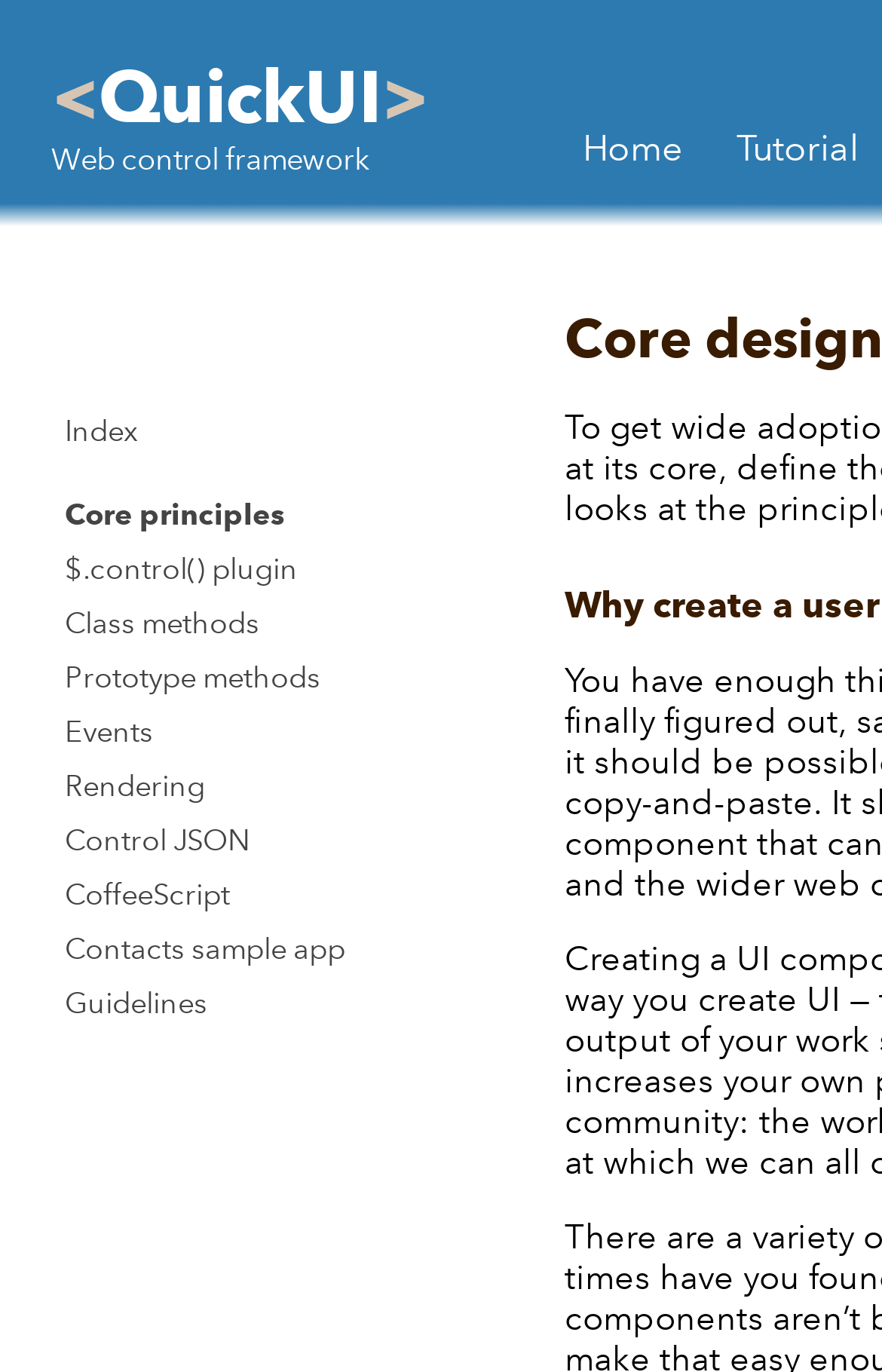How many links are in the top navigation bar?
Observe the image and answer the question with a one-word or short phrase response.

3